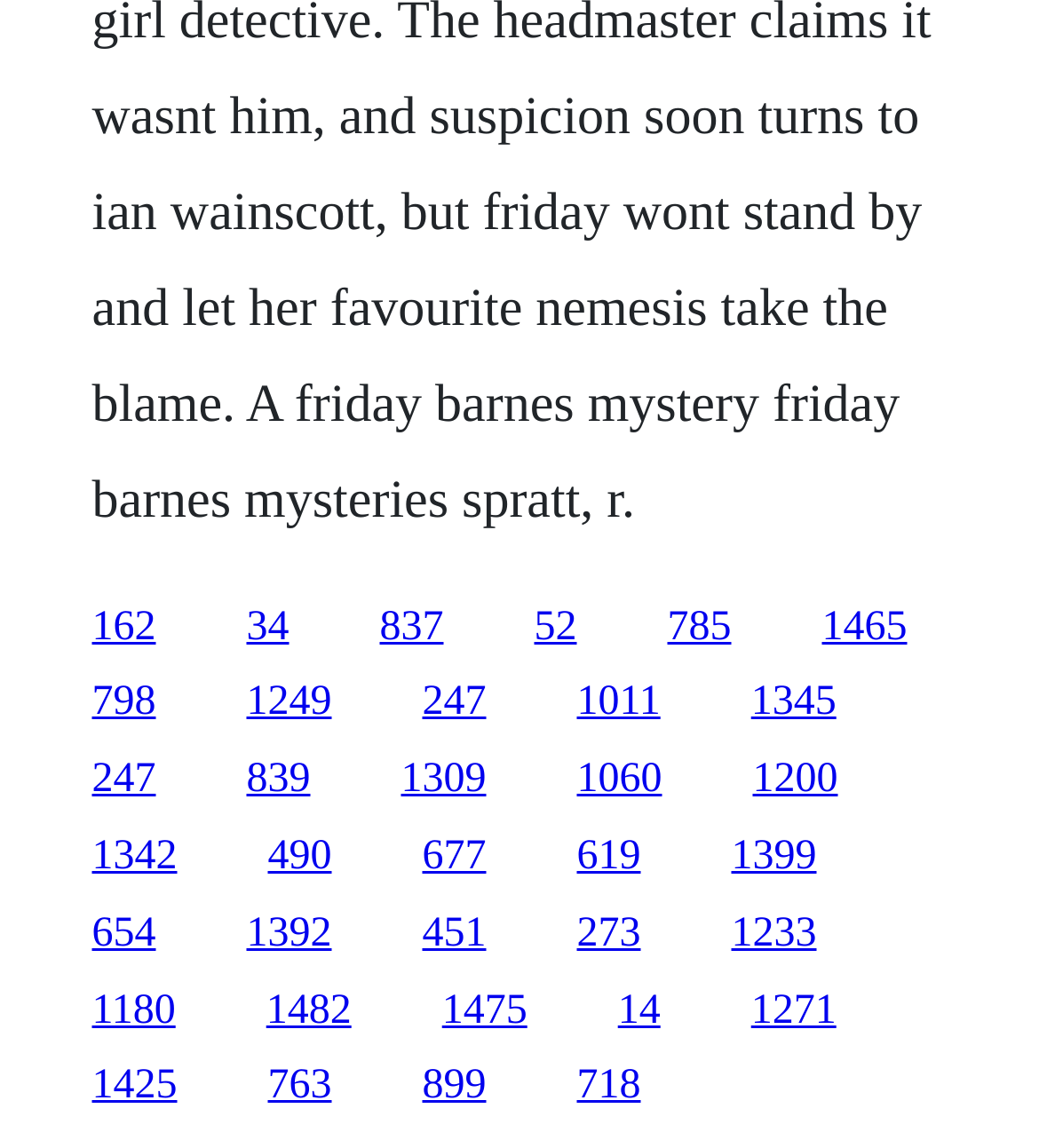Answer the question with a brief word or phrase:
How many links are on the webpage?

96